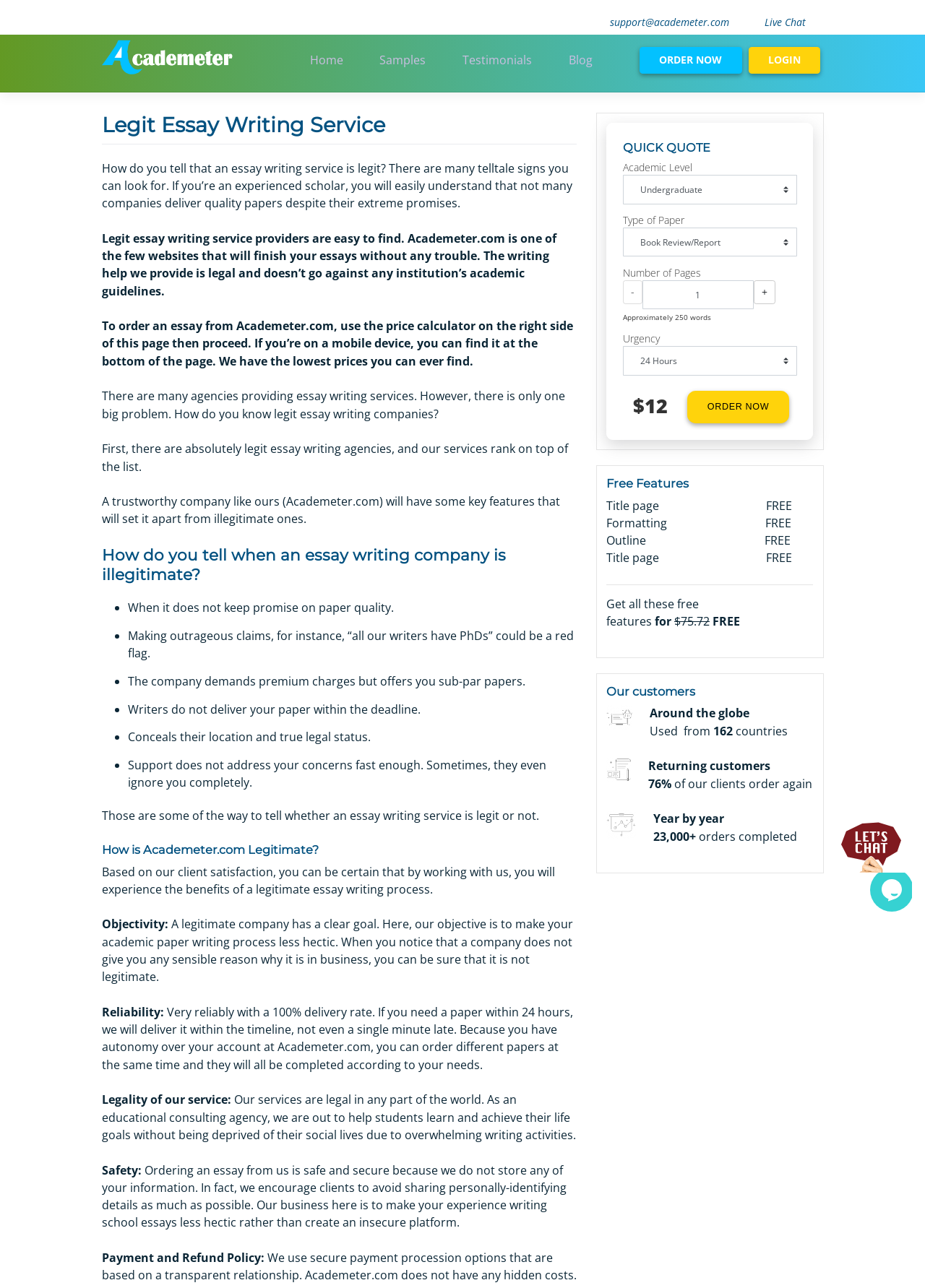Provide the bounding box coordinates of the area you need to click to execute the following instruction: "Increase the number of pages".

[0.905, 0.242, 0.932, 0.262]